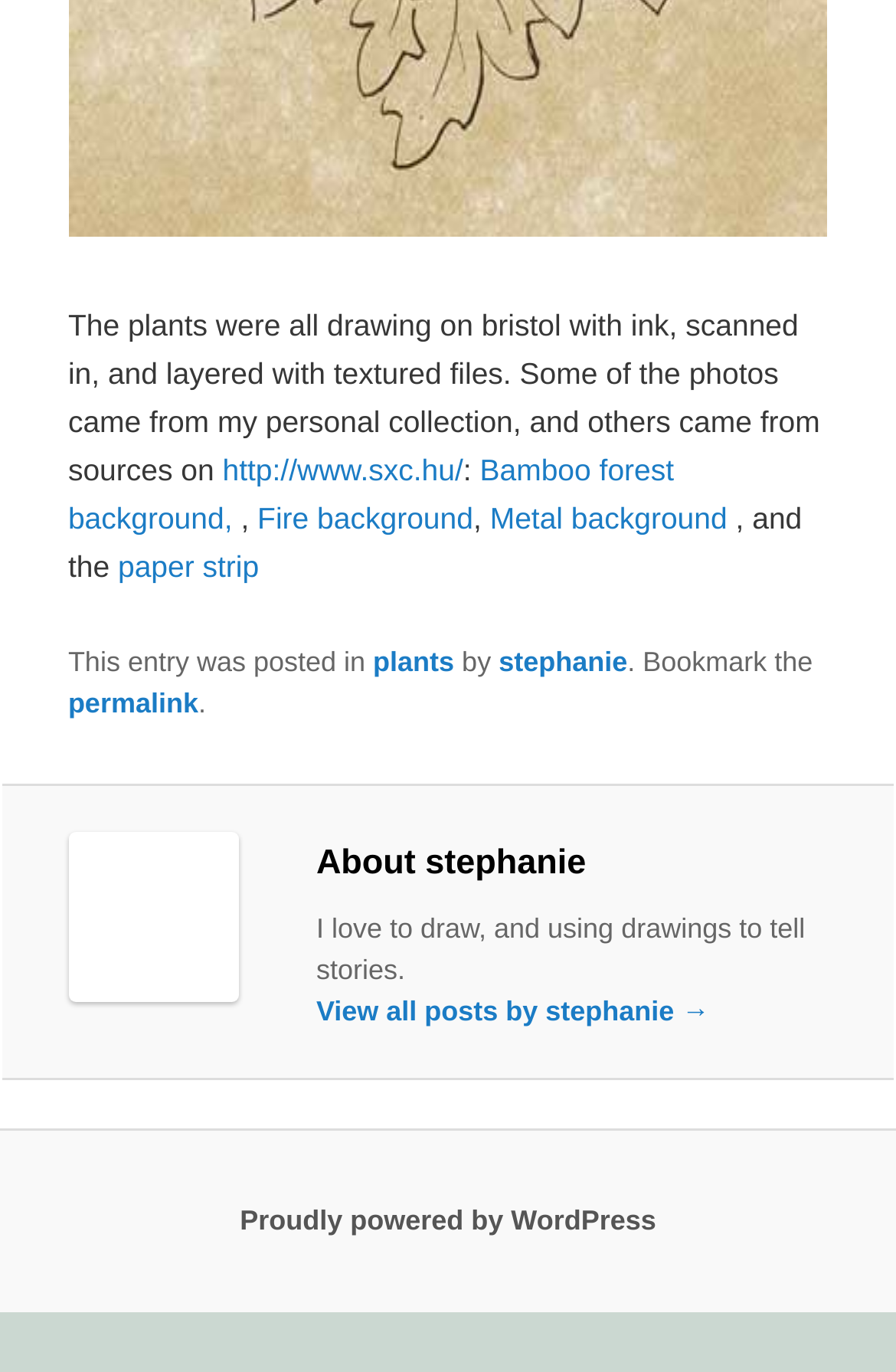Pinpoint the bounding box coordinates of the element you need to click to execute the following instruction: "Read about the author". The bounding box should be represented by four float numbers between 0 and 1, in the format [left, top, right, bottom].

[0.353, 0.615, 0.924, 0.645]